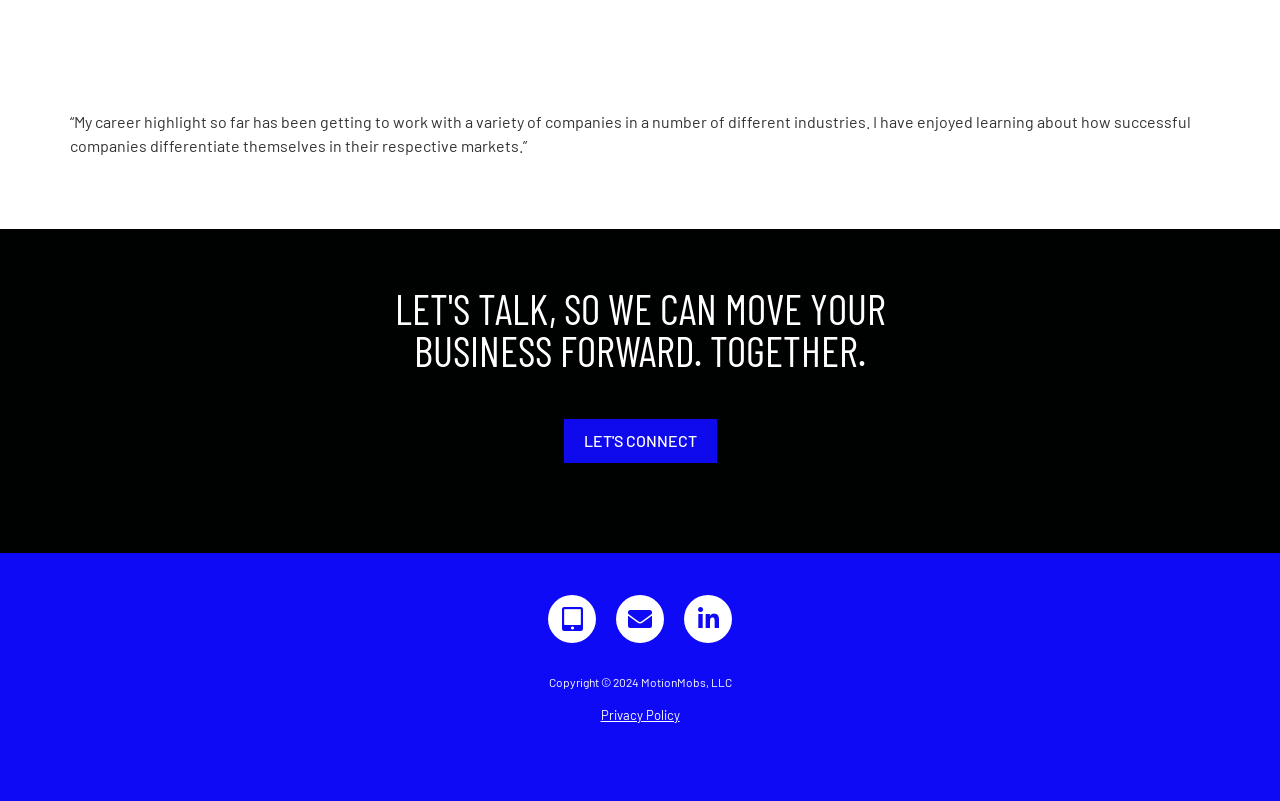Respond with a single word or phrase to the following question:
What is the quote about?

Career highlight